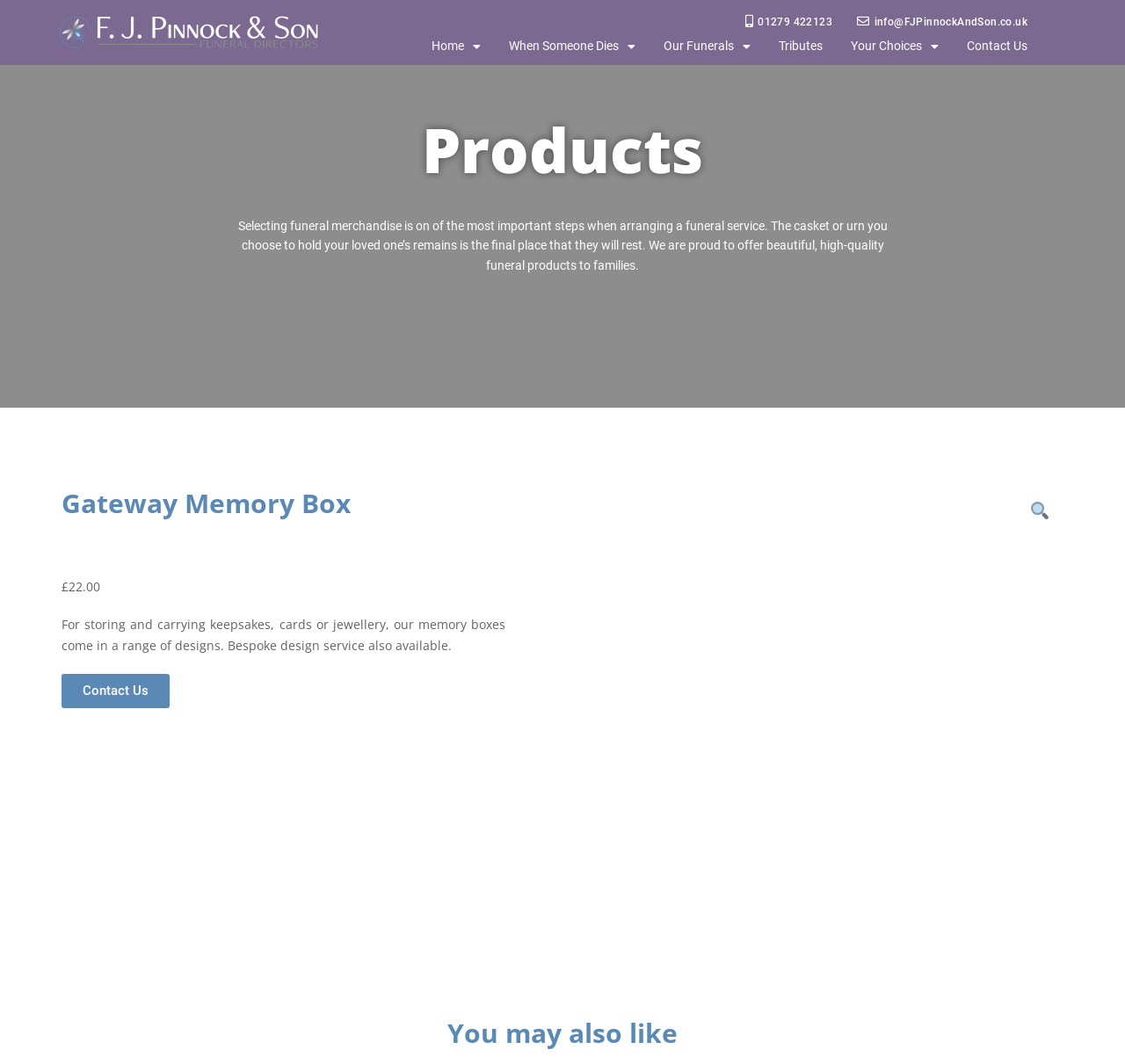Please find the bounding box coordinates for the clickable element needed to perform this instruction: "Get more information about 'Gateway Memory Box'".

[0.512, 0.453, 0.945, 0.759]